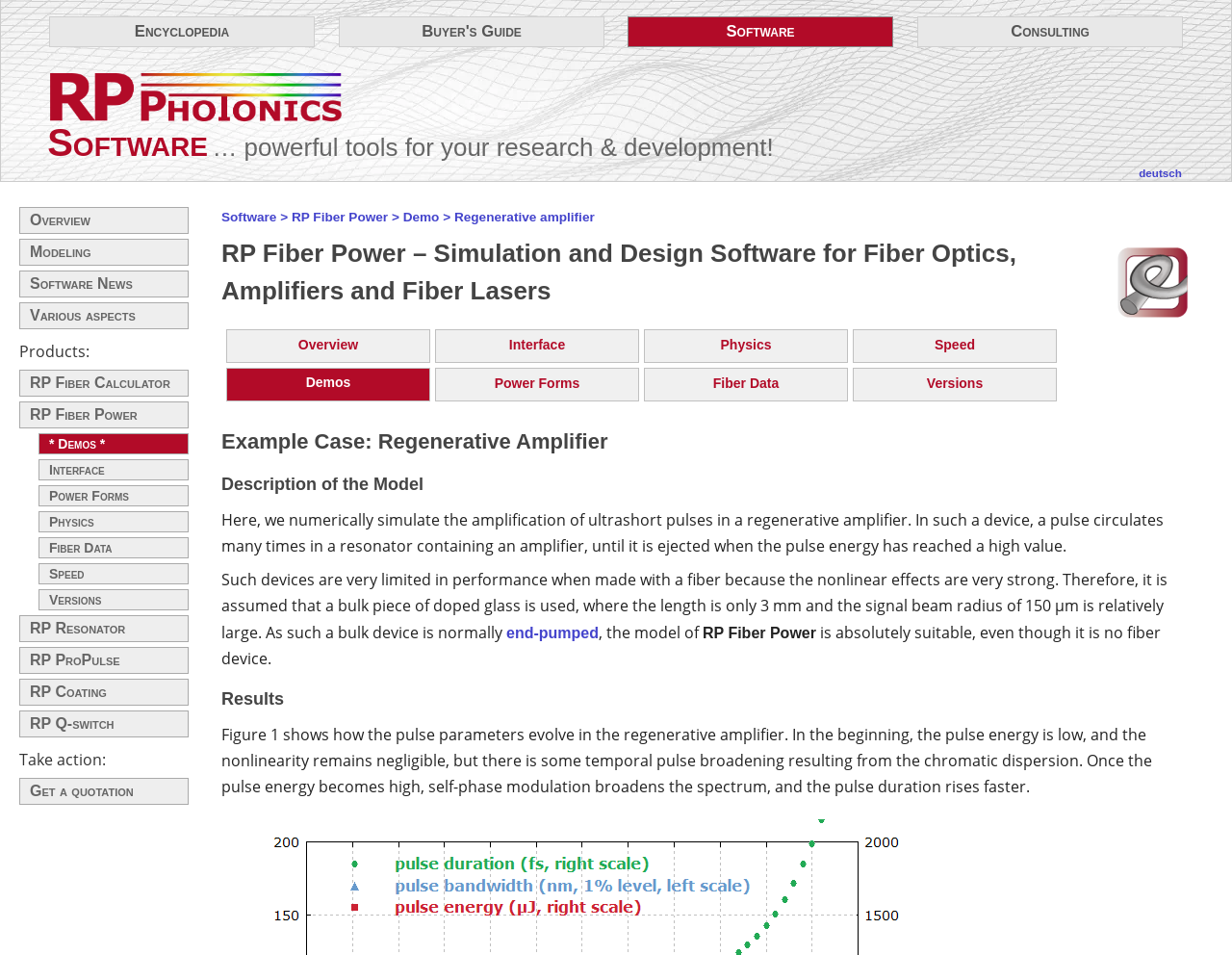Identify the bounding box coordinates of the element that should be clicked to fulfill this task: "Click on the 'DONATE' link". The coordinates should be provided as four float numbers between 0 and 1, i.e., [left, top, right, bottom].

None